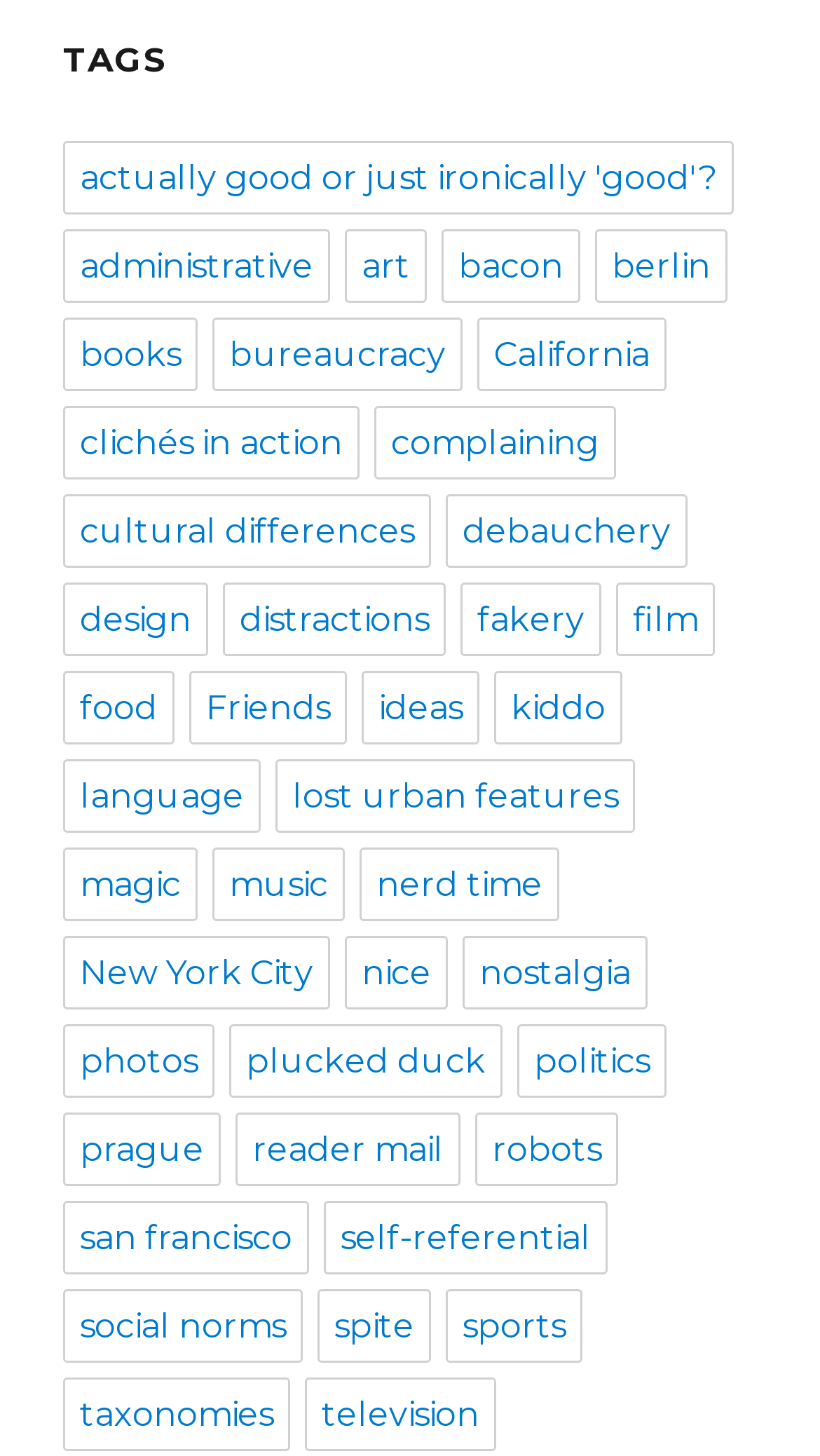How many tags are listed on the webpage?
Please ensure your answer is as detailed and informative as possible.

The number of tags listed on the webpage can be determined by counting the link elements, which are 121 in total, ranging from 'actually good or just ironically 'good'?' to 'television'.